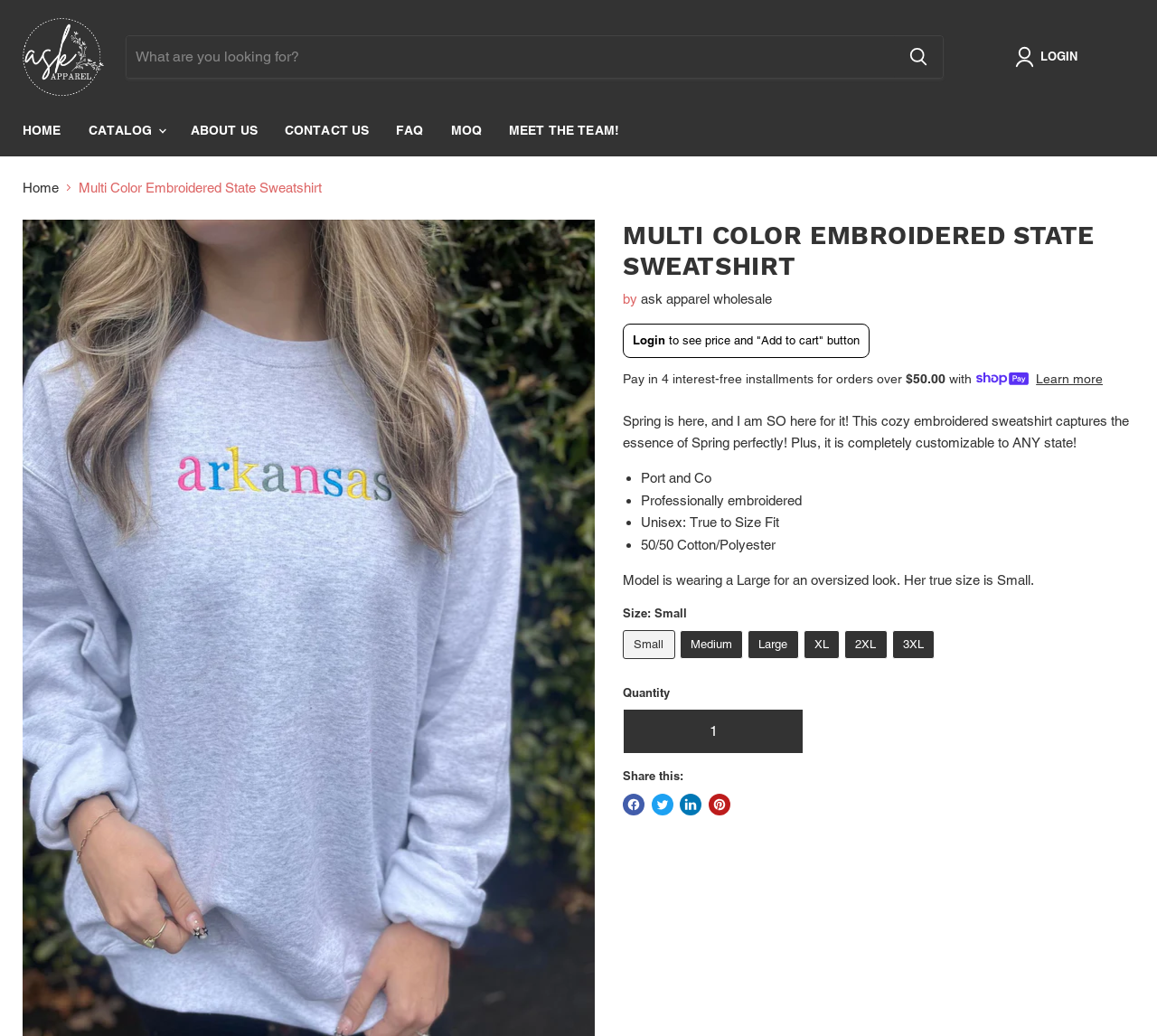What is the name of the company that embroidered the sweatshirt?
Respond to the question with a single word or phrase according to the image.

Port and Co